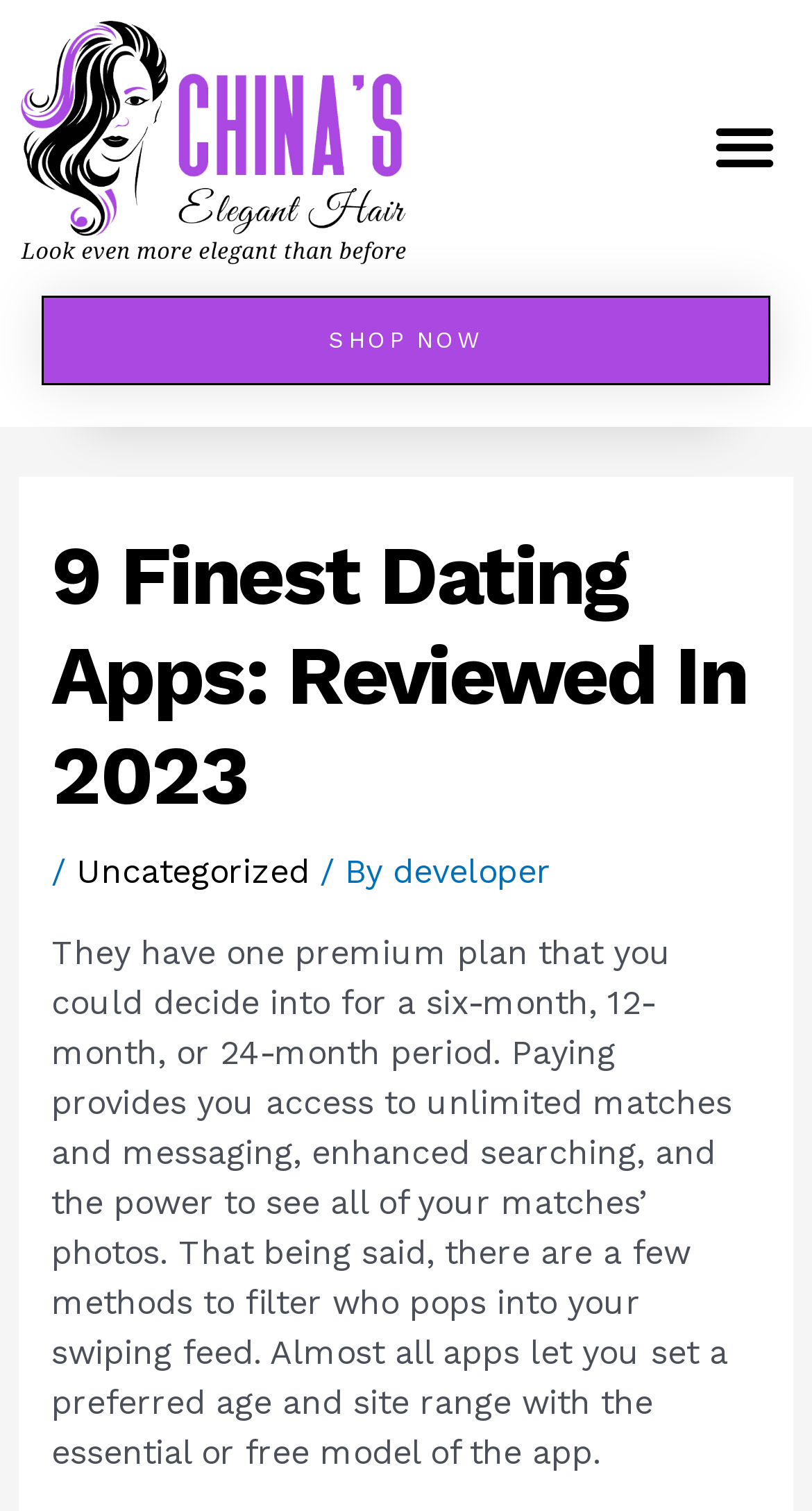Please determine the bounding box coordinates, formatted as (top-left x, top-left y, bottom-right x, bottom-right y), with all values as floating point numbers between 0 and 1. Identify the bounding box of the region described as: Shop Now

[0.051, 0.195, 0.949, 0.255]